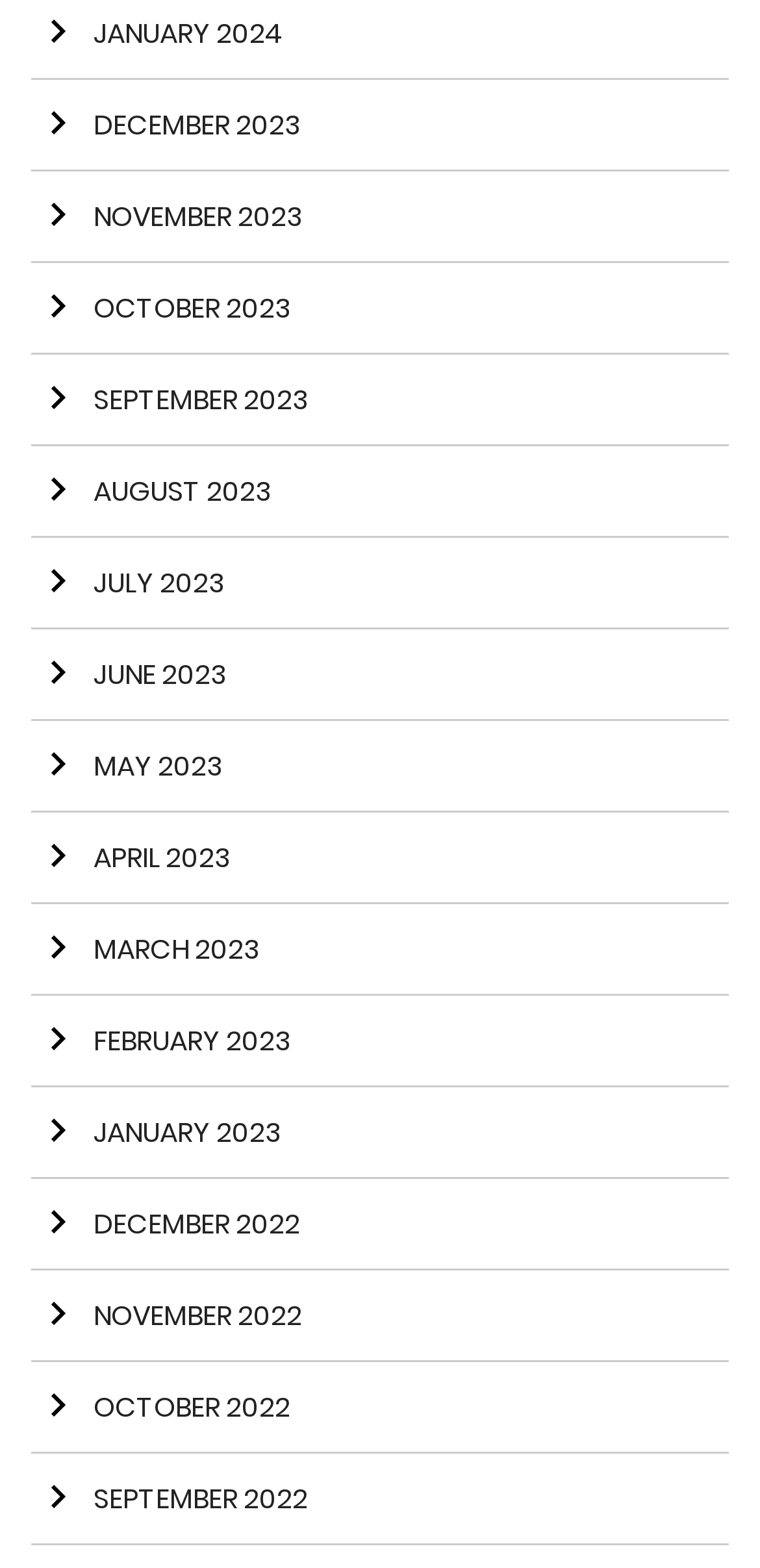What is the common text pattern among the links?
Based on the image content, provide your answer in one word or a short phrase.

Arrow right [Month] [Year]